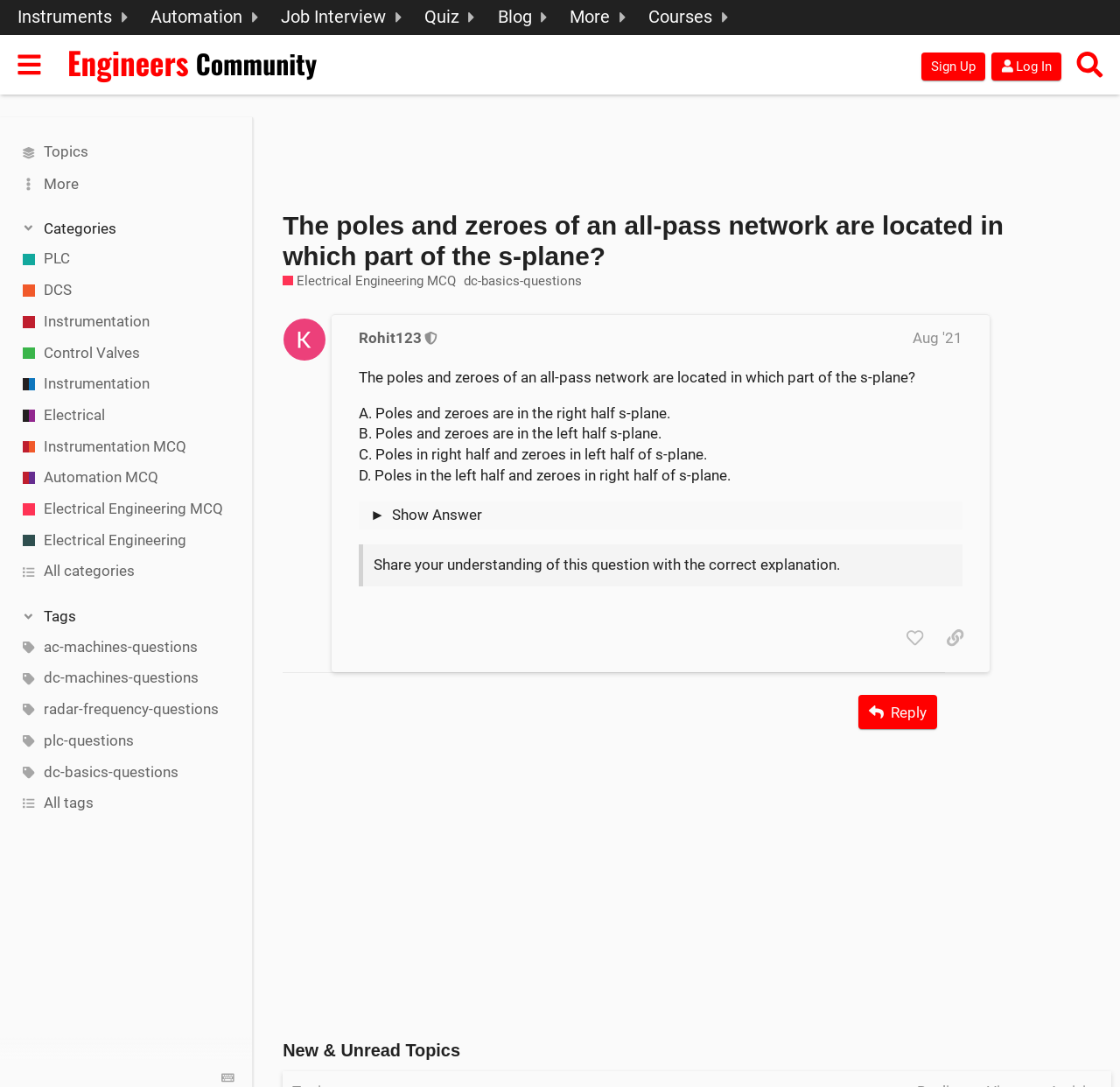Please identify the bounding box coordinates of the region to click in order to complete the task: "View 'Electrical Engineering MCQ' questions". The coordinates must be four float numbers between 0 and 1, specified as [left, top, right, bottom].

[0.252, 0.25, 0.407, 0.267]